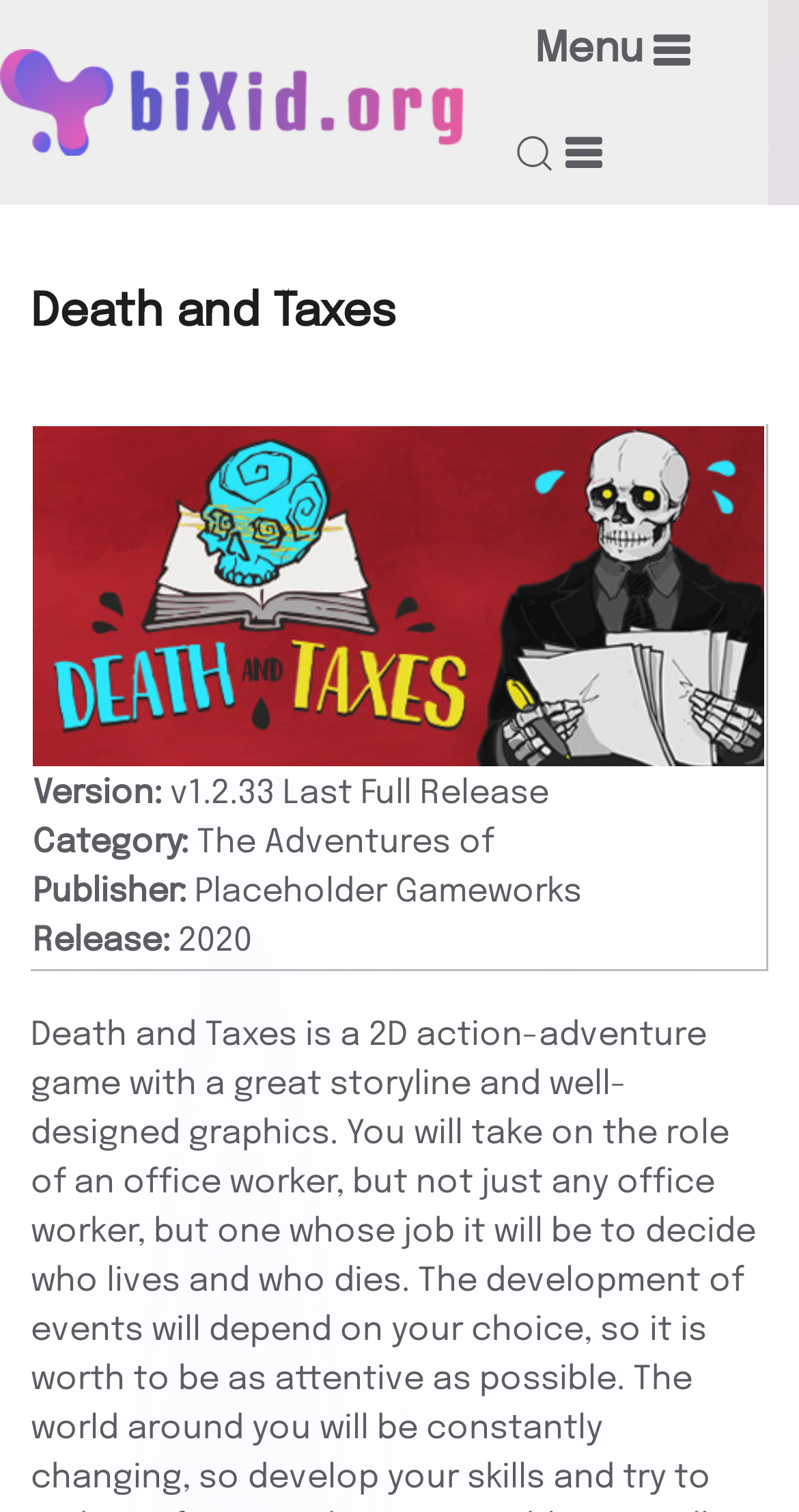Determine the bounding box coordinates of the UI element that matches the following description: "Diversity & inclusion". The coordinates should be four float numbers between 0 and 1 in the format [left, top, right, bottom].

None